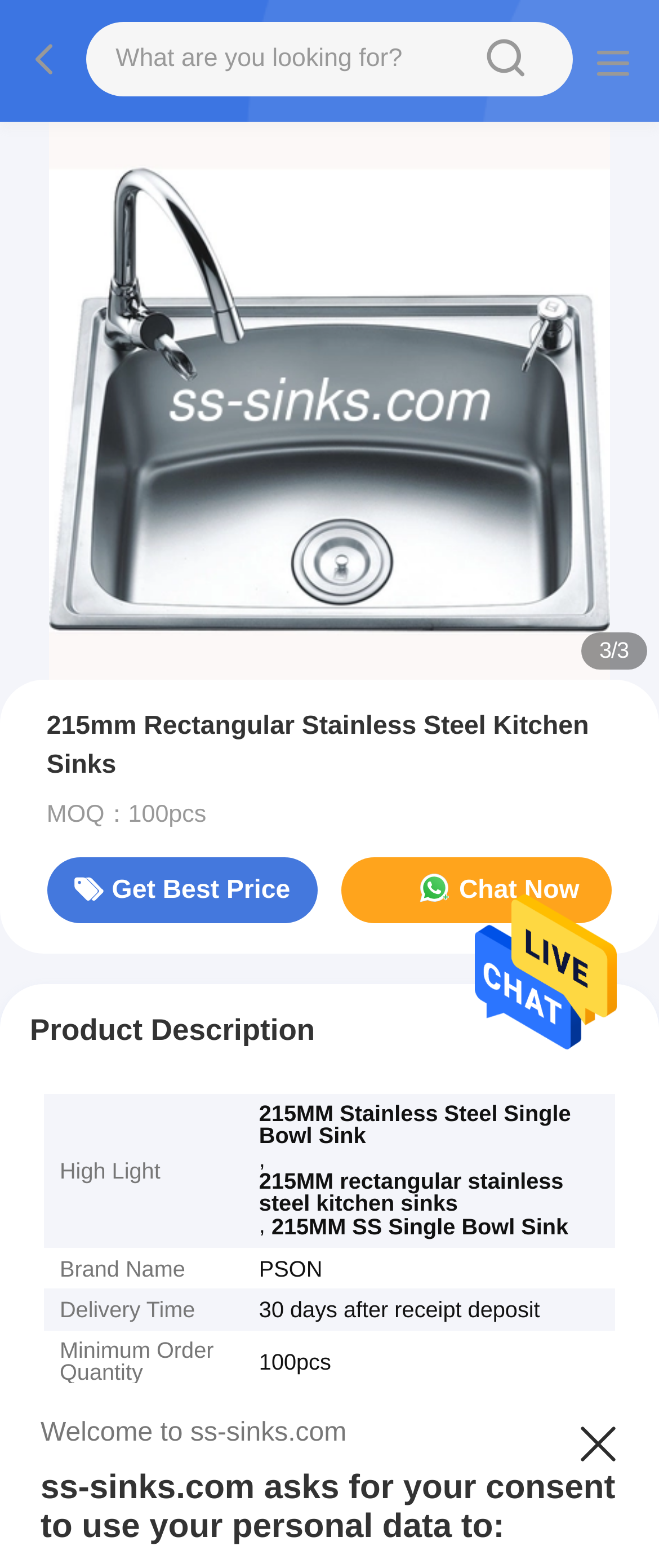Using the webpage screenshot and the element description parent_node: sousou text, determine the bounding box coordinates. Specify the coordinates in the format (top-left x, top-left y, bottom-right x, bottom-right y) with values ranging from 0 to 1.

[0.034, 0.014, 0.13, 0.064]